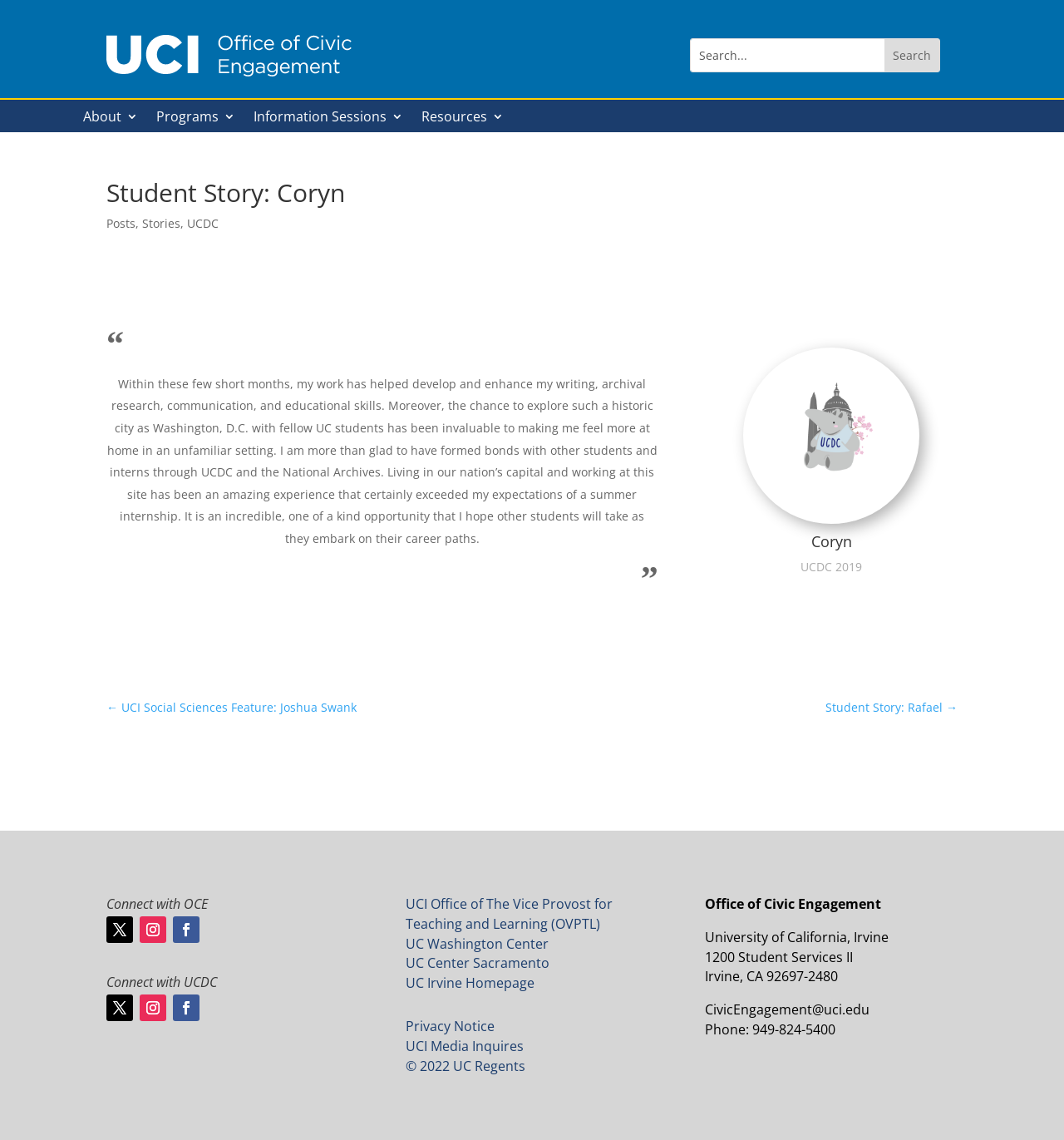Please pinpoint the bounding box coordinates for the region I should click to adhere to this instruction: "Check out the Office of Civic Engagement".

[0.663, 0.785, 0.828, 0.801]